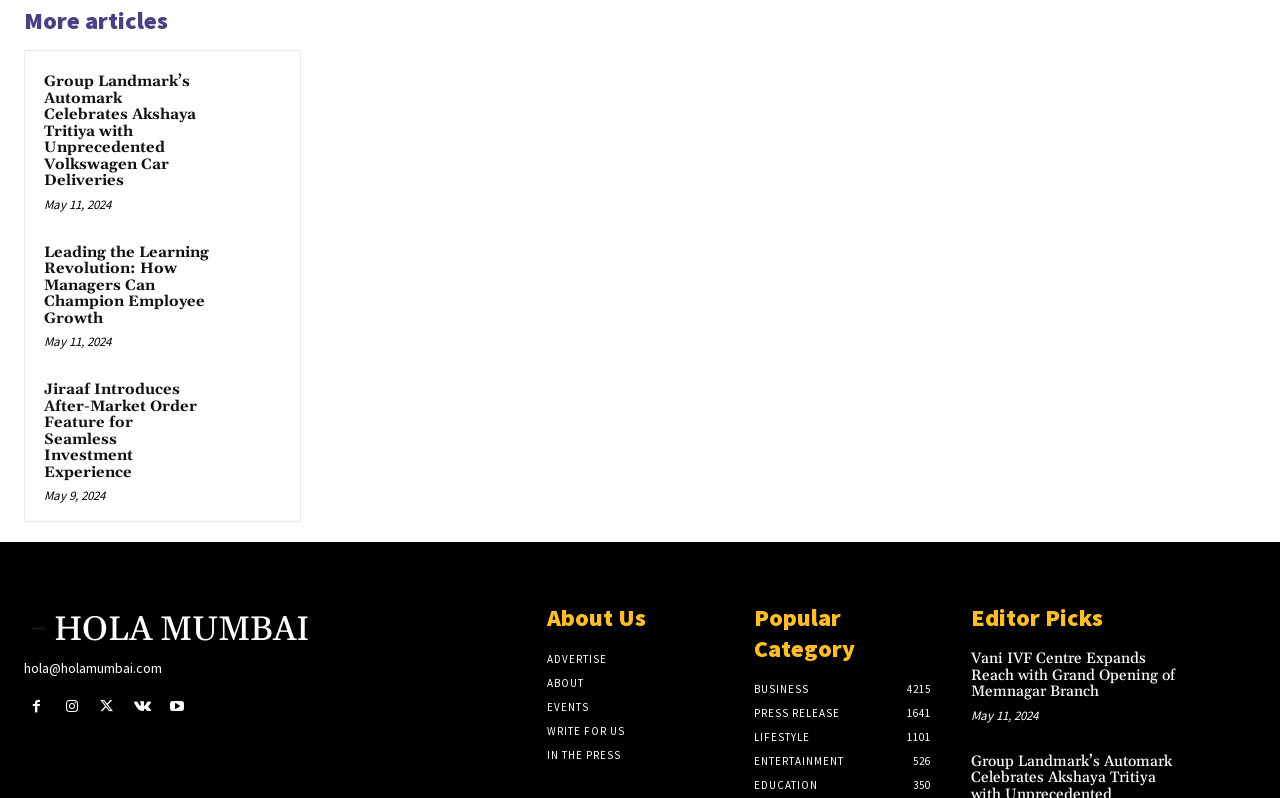How many categories are listed under 'Popular Category'?
Based on the image, provide a one-word or brief-phrase response.

5